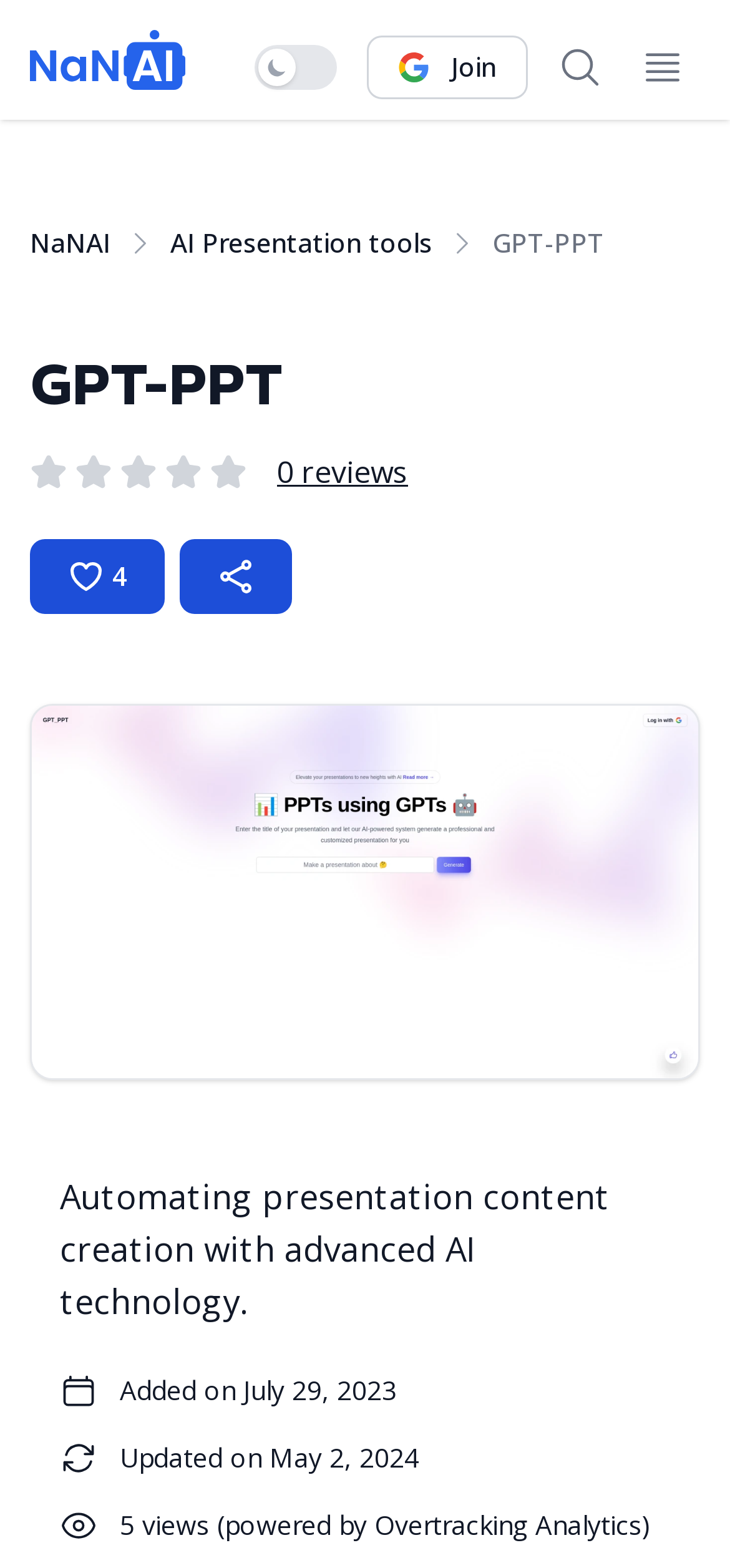Illustrate the webpage with a detailed description.

The webpage is about GPT-PPT, a tool that automates presentation content creation with advanced AI technology. At the top left, there is a link to the AI tools directory NaNAI, accompanied by a small image. Next to it, there is a dark mode toggle switch. On the top right, there are two buttons: "Join" and "Open search", each with a small image. 

Below the top section, there is a navigation breadcrumb that shows the path "NaNAI > AI Presentation tools > GPT-PPT". The breadcrumb is accompanied by small images and links. 

The main content of the page is divided into two sections. On the left, there is a heading that reads "GPT-PPT", followed by a link to reviews and buttons to like and share the page. Each button has a small image. 

On the right, there is a large image of GPT-PPT, taking up most of the space. Below the image, there is a brief description of GPT-PPT, which is the same as the meta description. 

At the bottom of the page, there are several lines of text that provide additional information, including the dates the page was added and updated, the number of views, and a note about the analytics provider.